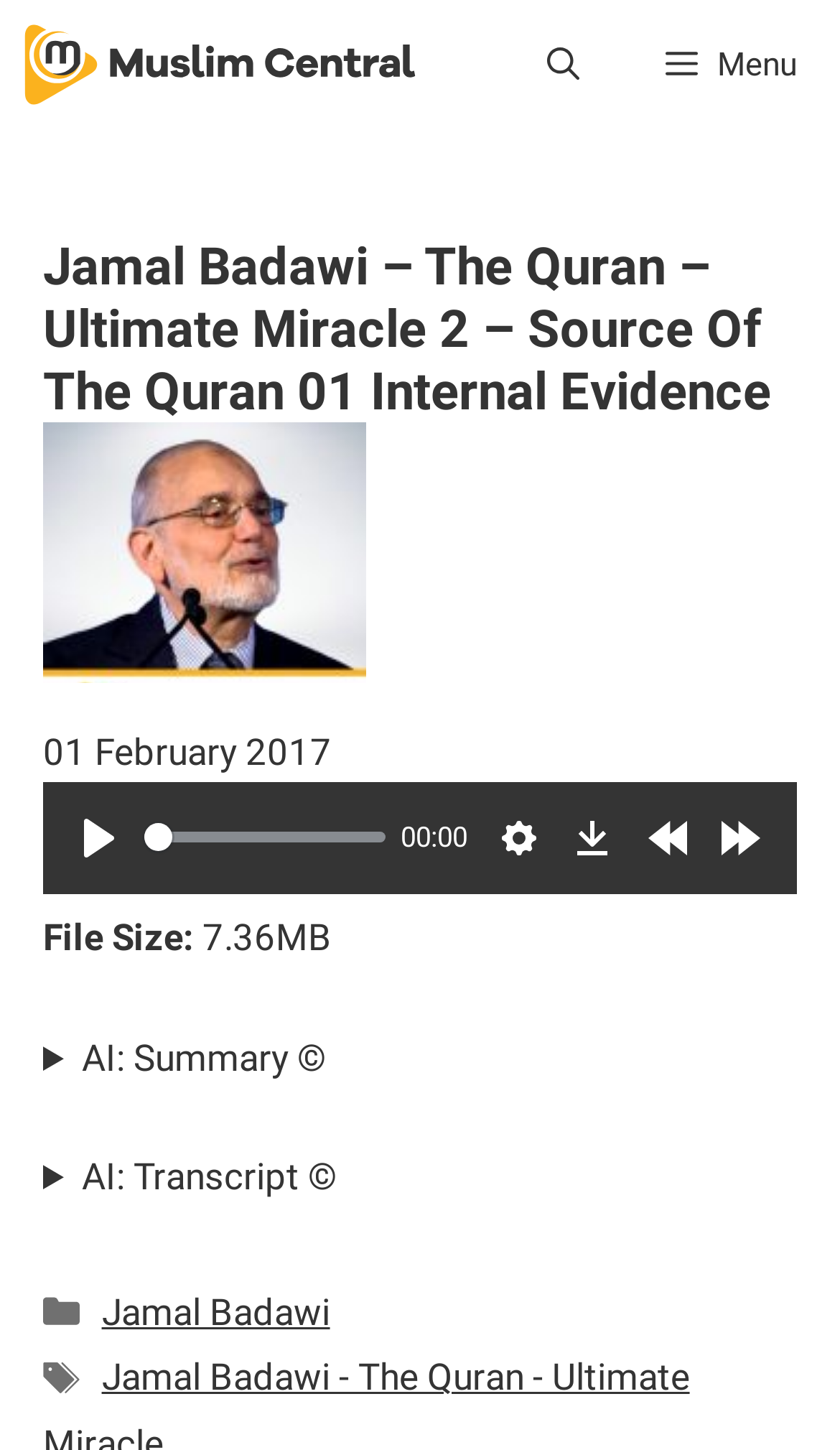Based on the image, give a detailed response to the question: What is the purpose of the button 'Download'?

I found the purpose of the button 'Download' by looking at its location among the audio controls and its description 'Download', which suggests that it allows the user to download the audio file.